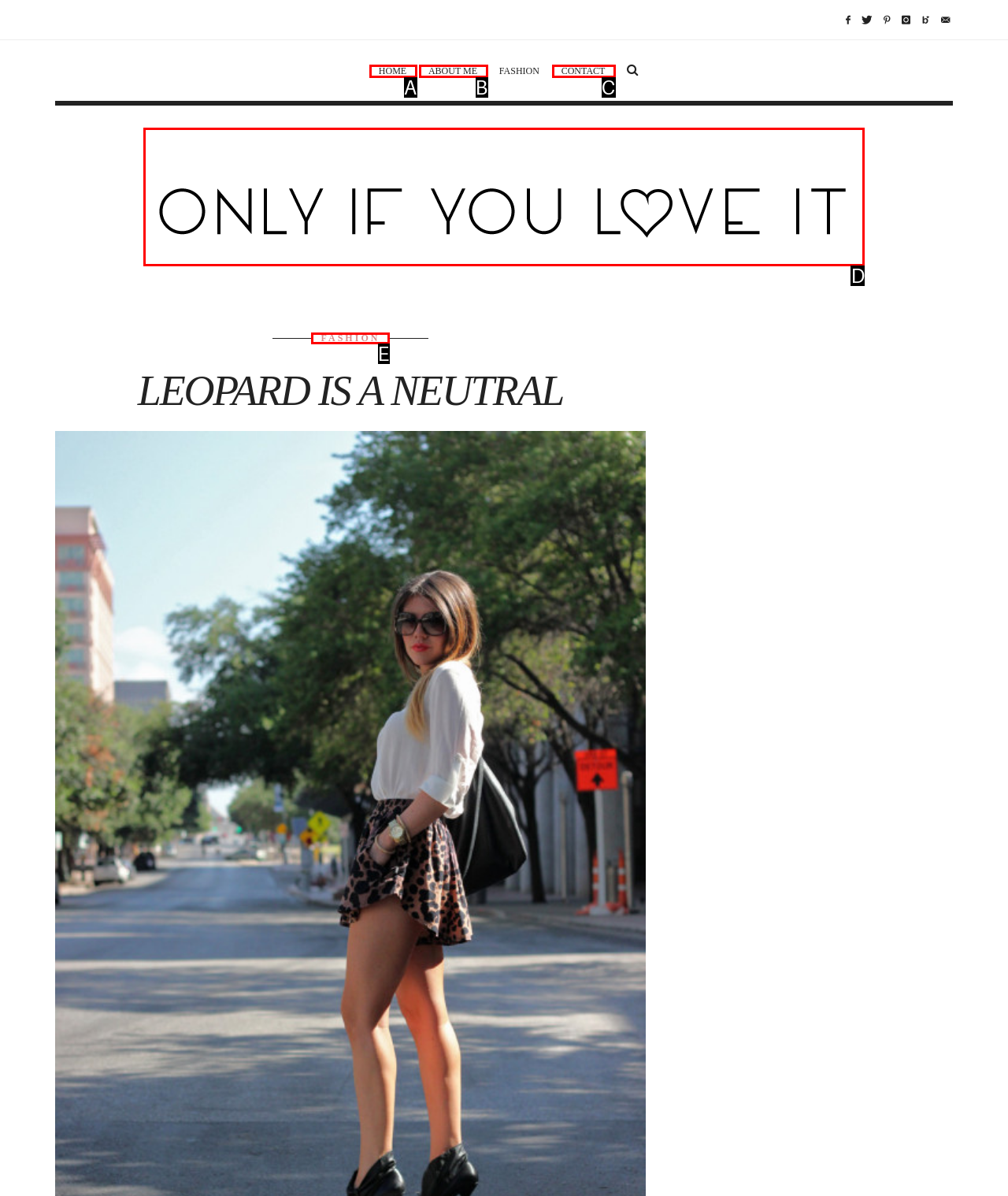Please provide the letter of the UI element that best fits the following description: About Me
Respond with the letter from the given choices only.

B